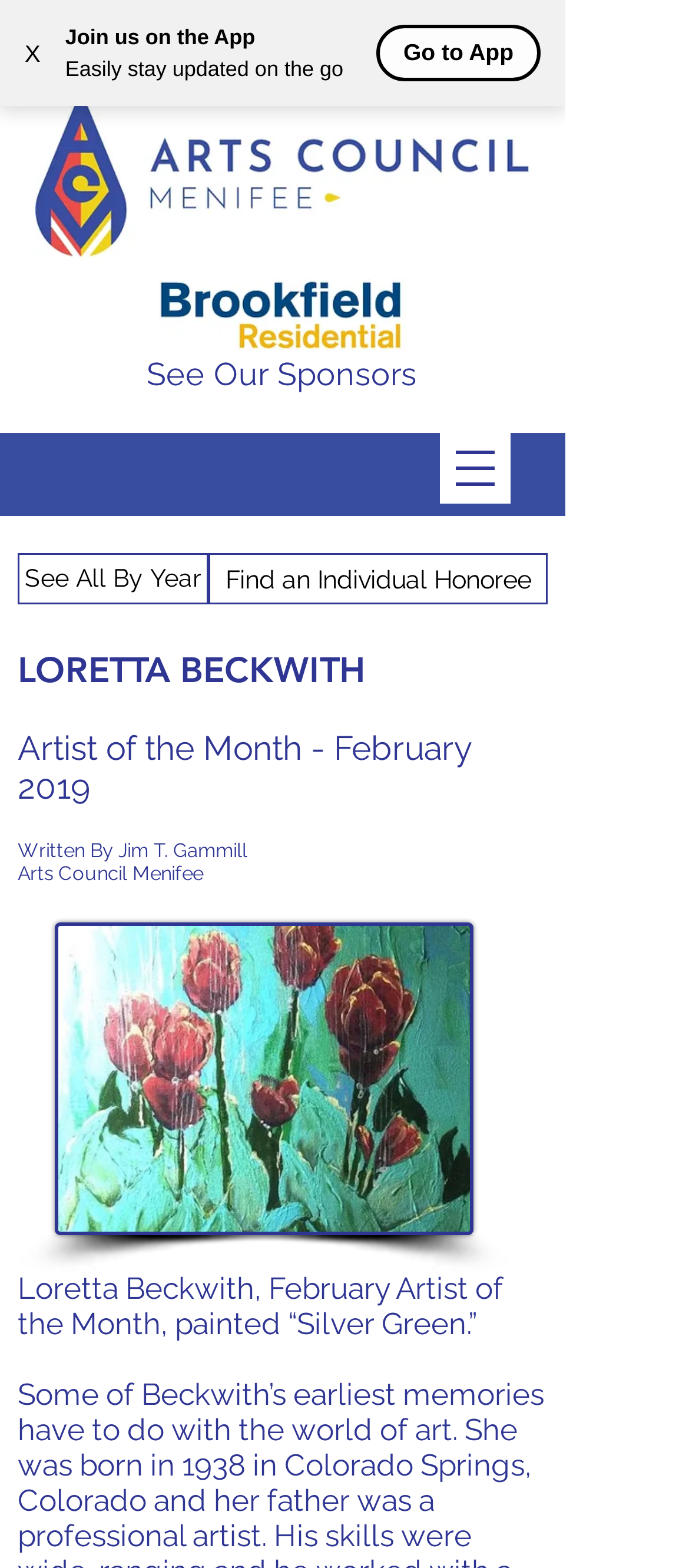Summarize the webpage with a detailed and informative caption.

The webpage is about Loretta Beckwith, an artist. At the top left corner, there is a button with an "X" label, followed by a static text "Join us on the App" and another static text "Easily stay updated on the go". To the right of these texts, there is a button labeled "Go to App". 

Below these elements, there is a horizontal logo of ACM (Association for Computing Machinery) on the left side, and a Brookfield Residential logo on the right side. 

Under the logos, there is a heading "See Our Sponsors" with a link to it. To the right of the sponsor heading, there is a button to open a navigation menu. 

In the main content area, there is a heading with the title "LORETTA BECKWITH" followed by a subheading "Artist of the Month - February 2019". Below the title, there are two links: "See All By Year" and "Find an Individual Honoree". 

The main content area also includes a static text "Written By Jim T. Gammill" and another static text "Arts Council Menifee". Below these texts, there is a large image of Loretta Beckwith, which takes up most of the width of the page. 

At the bottom of the page, there is a static text describing Loretta Beckwith's artwork, "Loretta Beckwith, February Artist of the Month, painted “Silver Green.”"